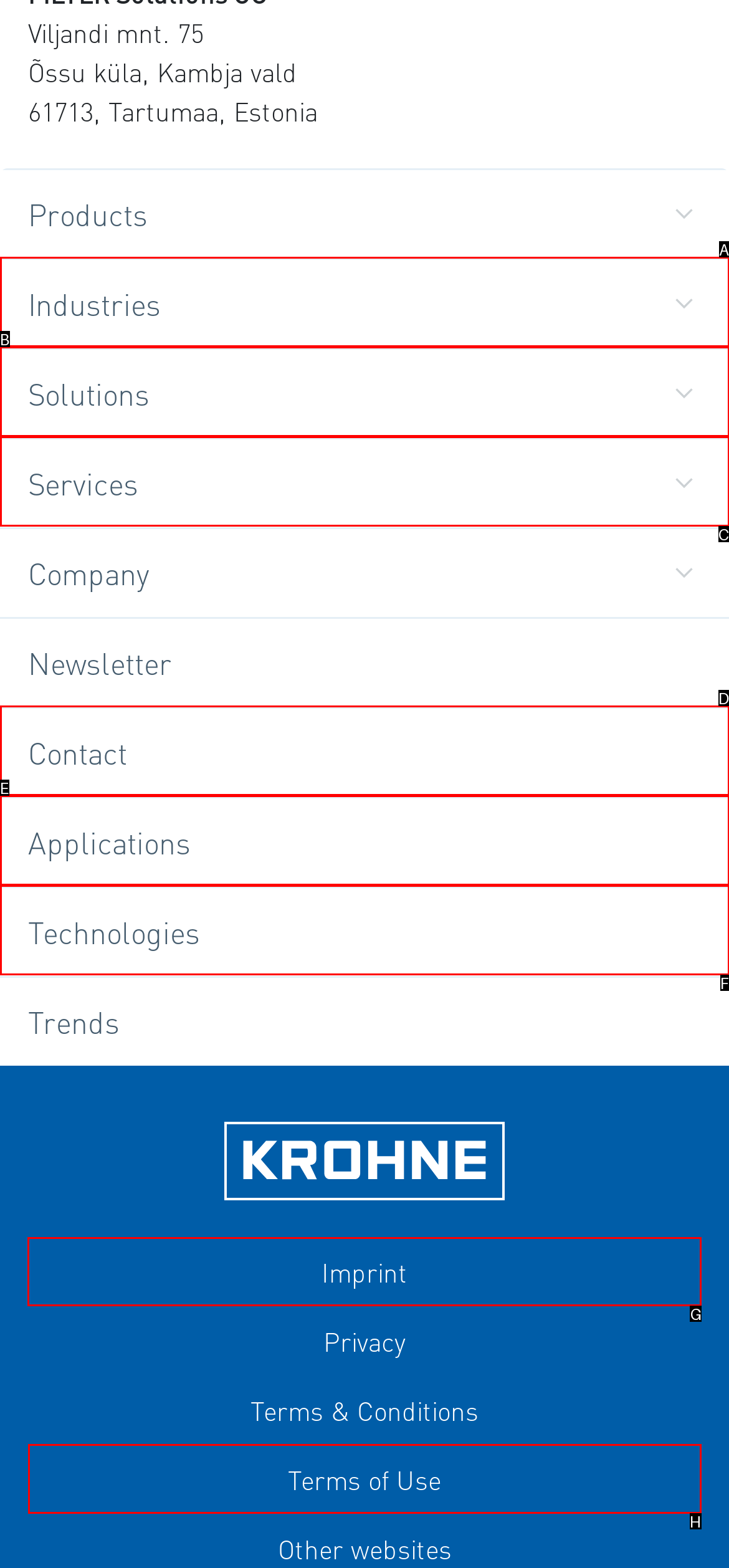Given the task: Open menu, tell me which HTML element to click on.
Answer with the letter of the correct option from the given choices.

None